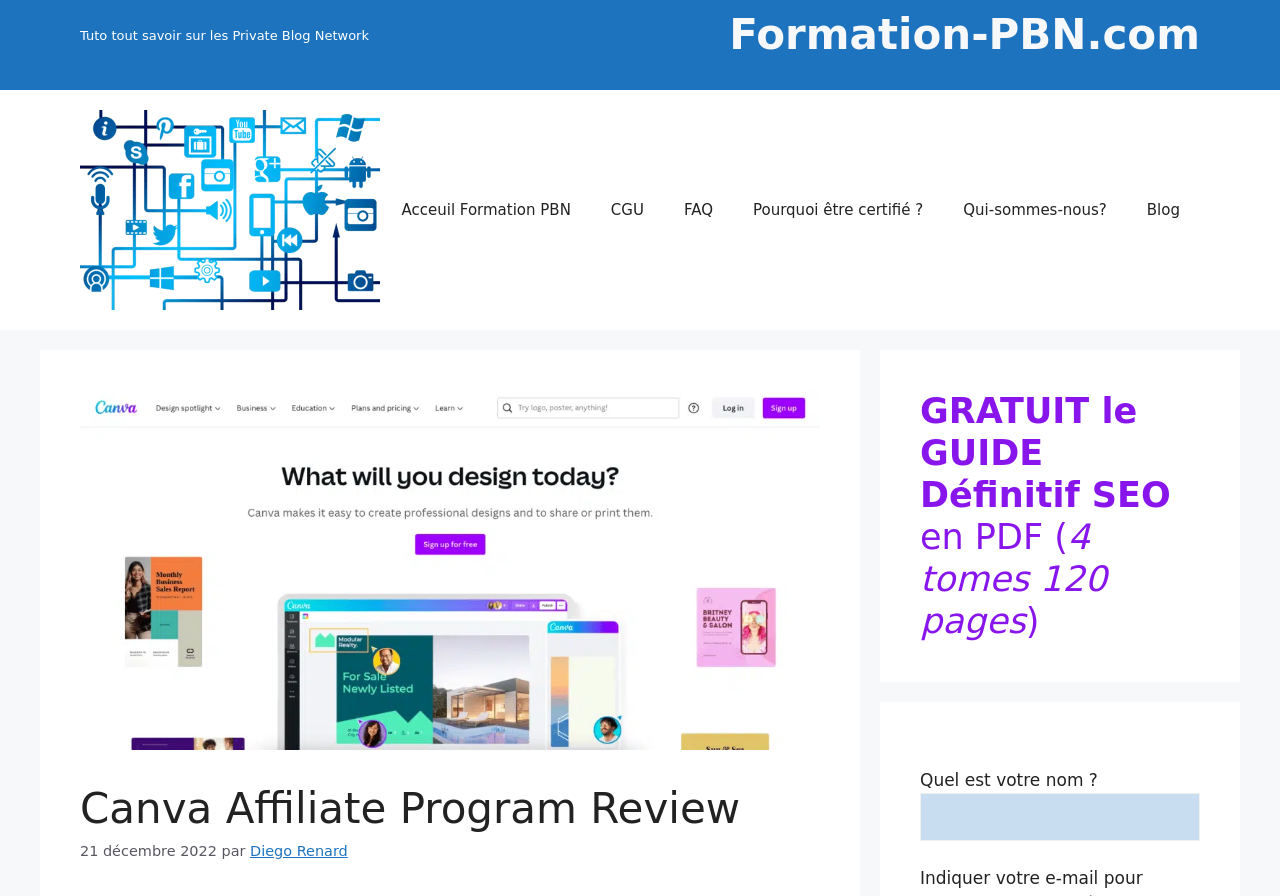Provide the bounding box coordinates for the area that should be clicked to complete the instruction: "Click on the Blog link".

[0.88, 0.201, 0.938, 0.268]